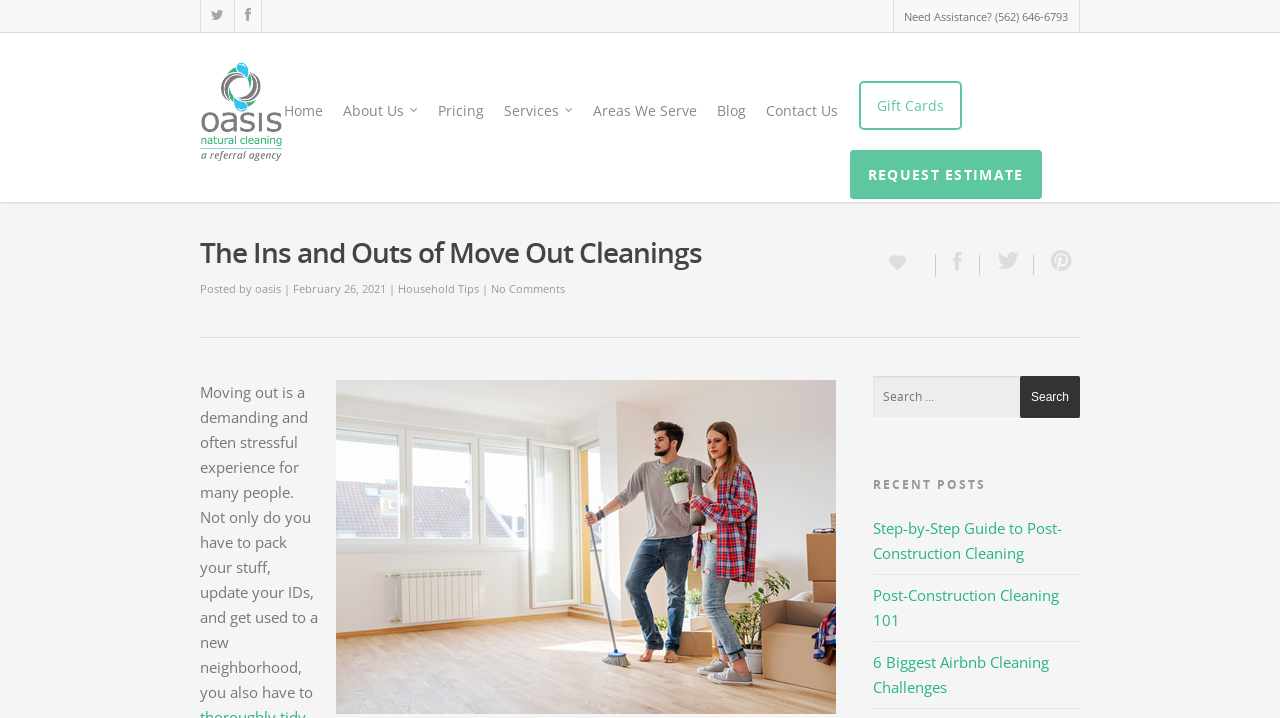From the element description parent_node: 0 title="Pin this", predict the bounding box coordinates of the UI element. The coordinates must be specified in the format (top-left x, top-left y, bottom-right x, bottom-right y) and should be within the 0 to 1 range.

[0.808, 0.355, 0.844, 0.383]